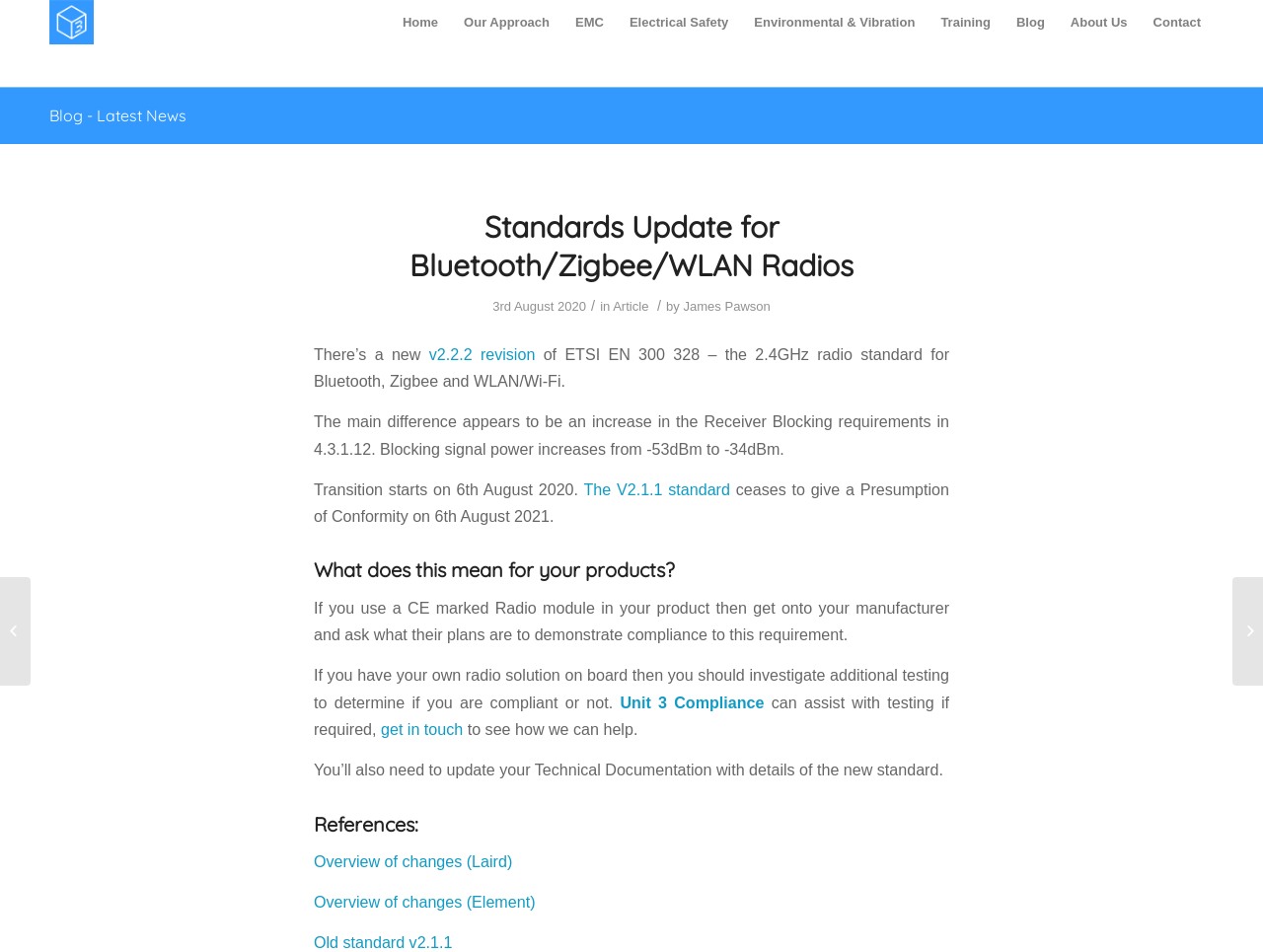Determine the bounding box for the described HTML element: "Blog - Latest News". Ensure the coordinates are four float numbers between 0 and 1 in the format [left, top, right, bottom].

[0.039, 0.111, 0.148, 0.132]